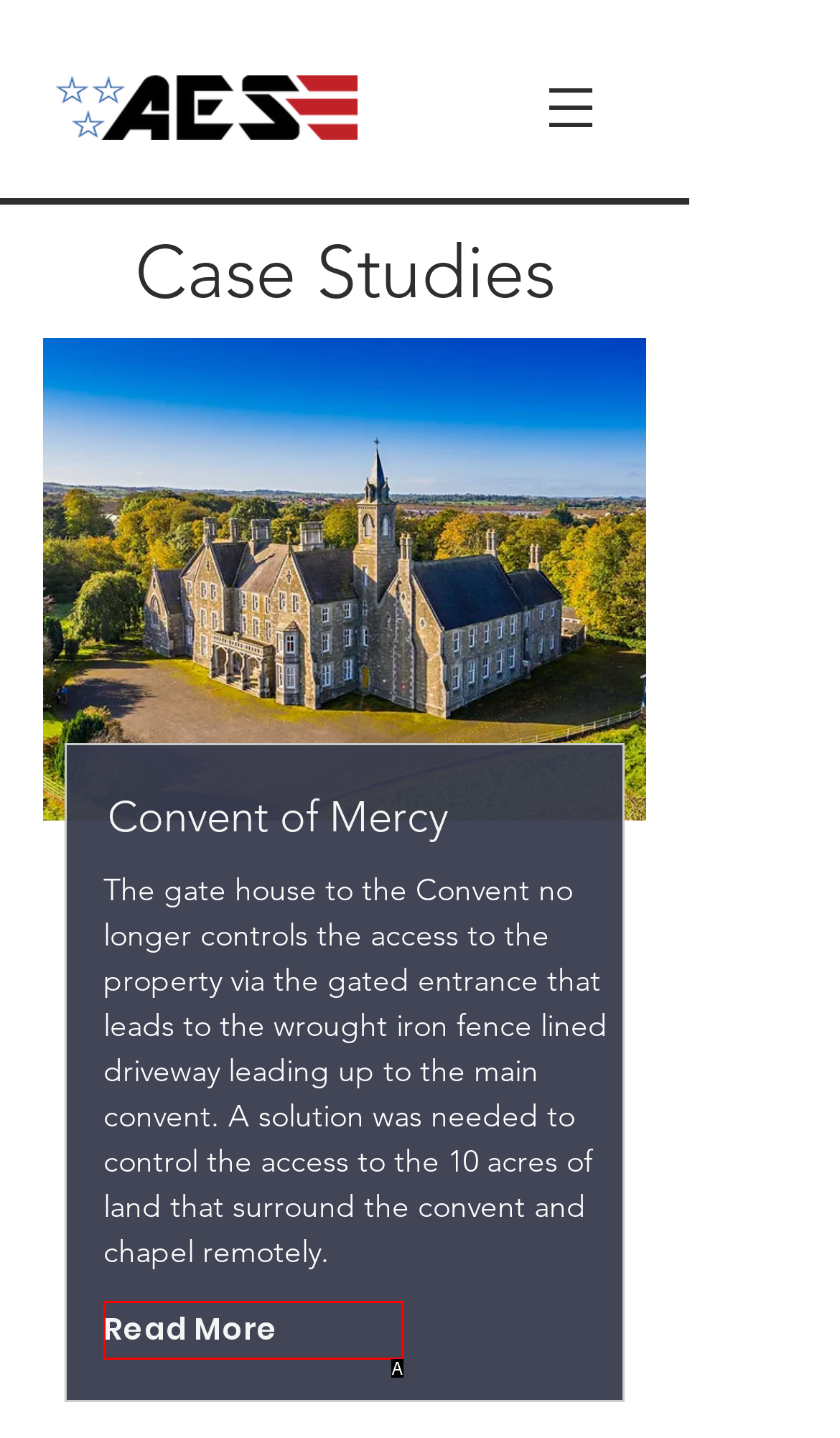Which option is described as follows: Read More
Answer with the letter of the matching option directly.

A